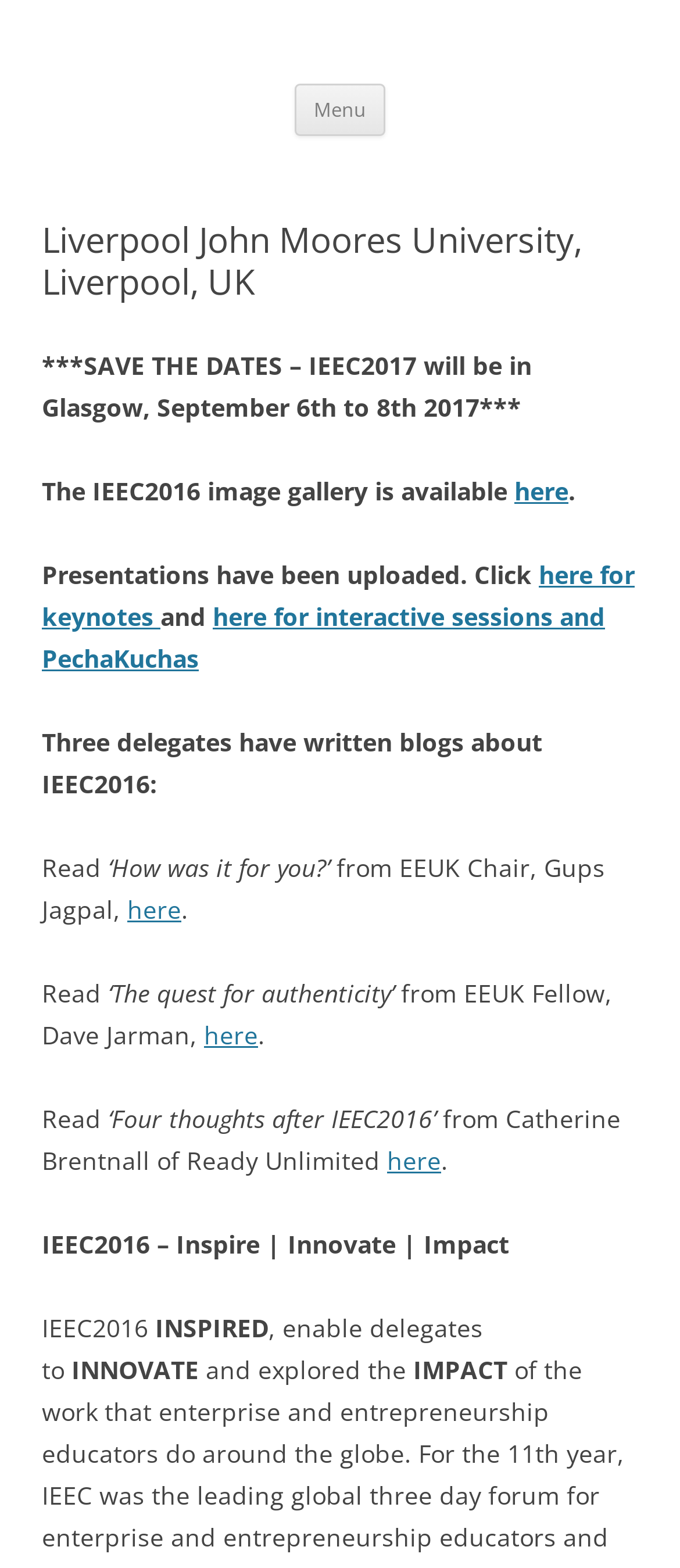Determine the bounding box coordinates of the region I should click to achieve the following instruction: "Click the 'Menu' button". Ensure the bounding box coordinates are four float numbers between 0 and 1, i.e., [left, top, right, bottom].

[0.433, 0.053, 0.567, 0.086]